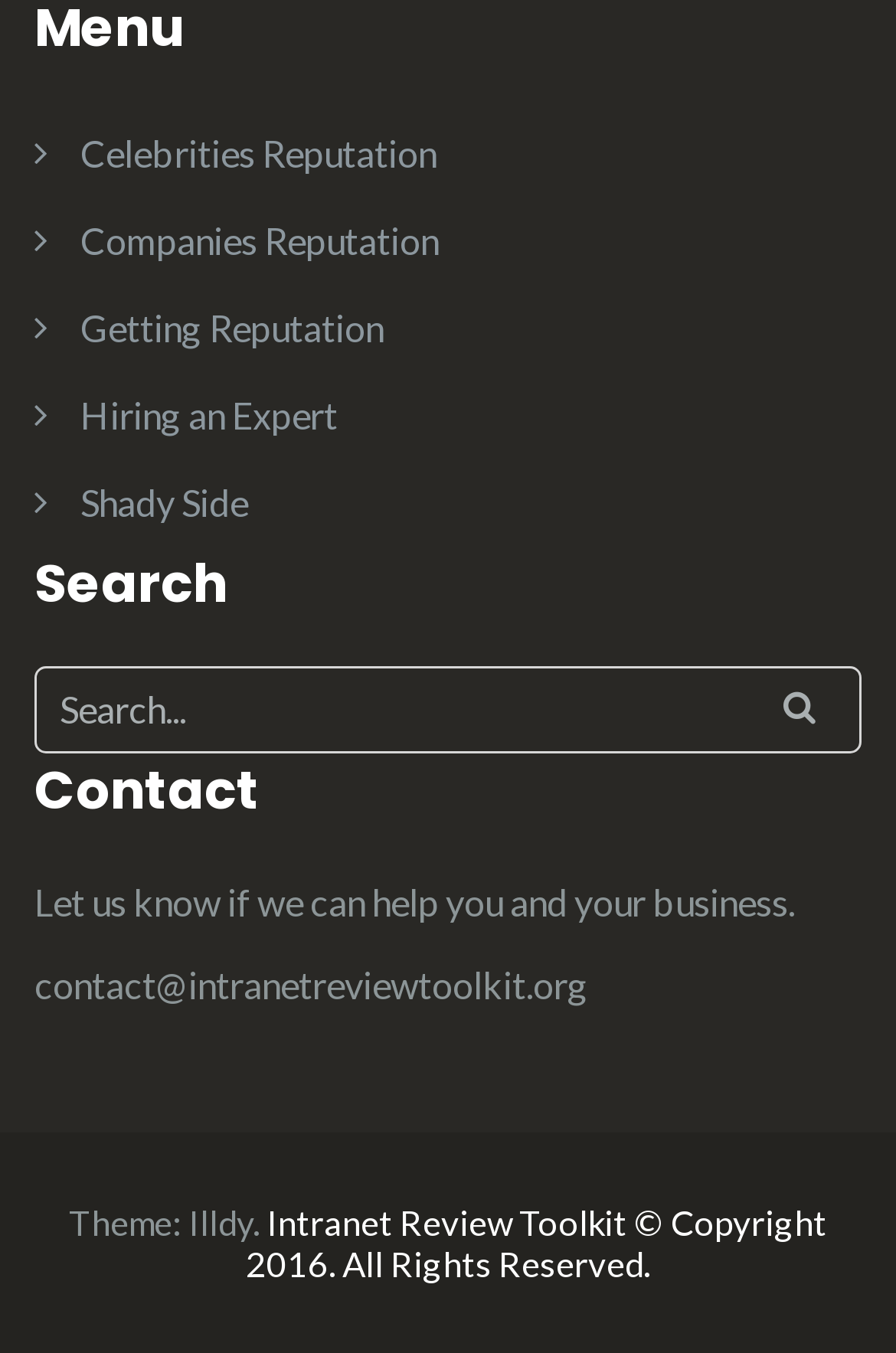Observe the image and answer the following question in detail: What is the first link on the webpage?

The first link on the webpage is 'Celebrities Reputation' which is located at the top left corner of the webpage with a bounding box coordinate of [0.09, 0.097, 0.487, 0.129].